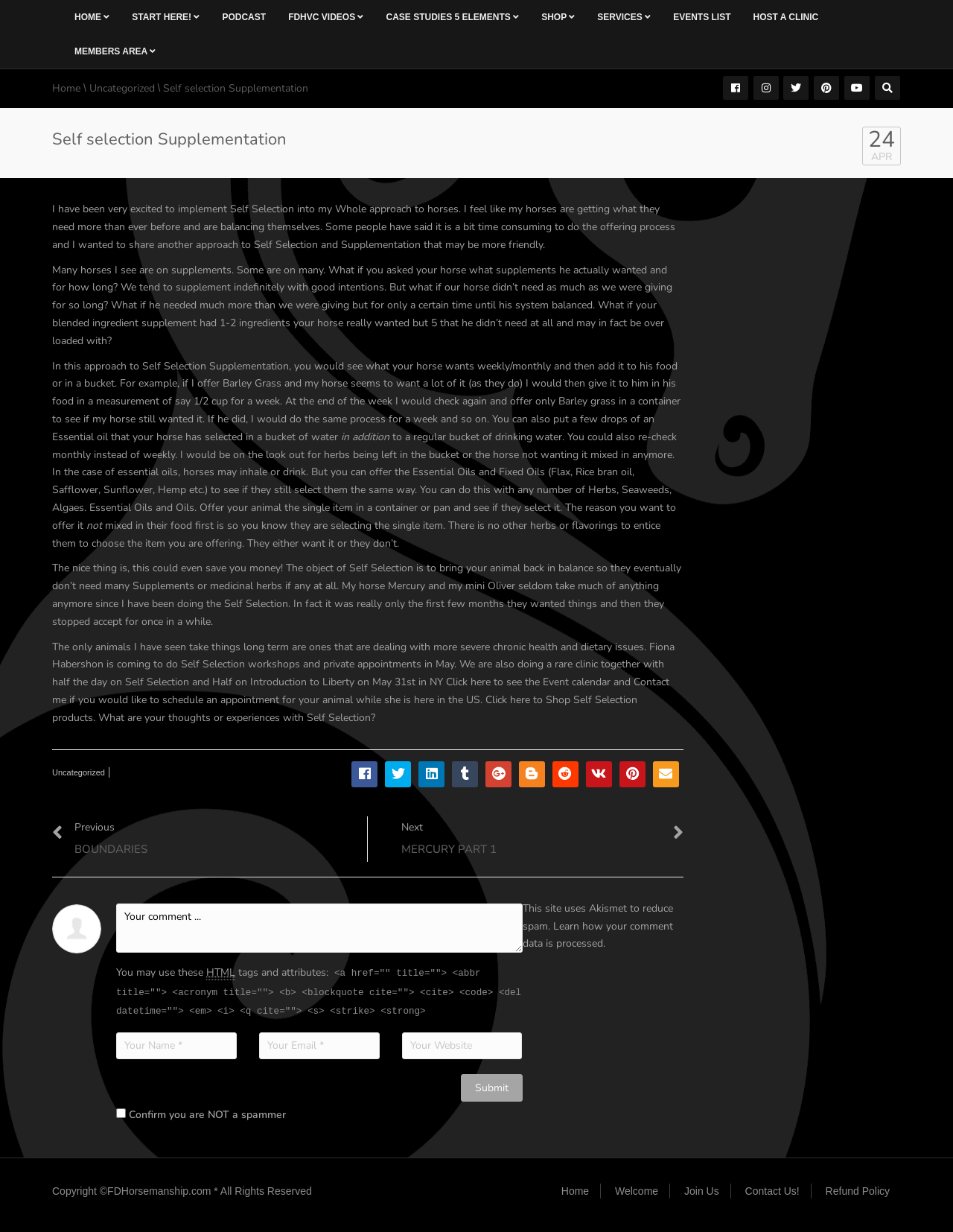What can be used to offer supplements to horses?
Using the information from the image, provide a comprehensive answer to the question.

According to the webpage, buckets or containers can be used to offer supplements to horses. The author suggests offering supplements in a bucket or container to see if the horse selects them, and then adding them to their food or water if they do.